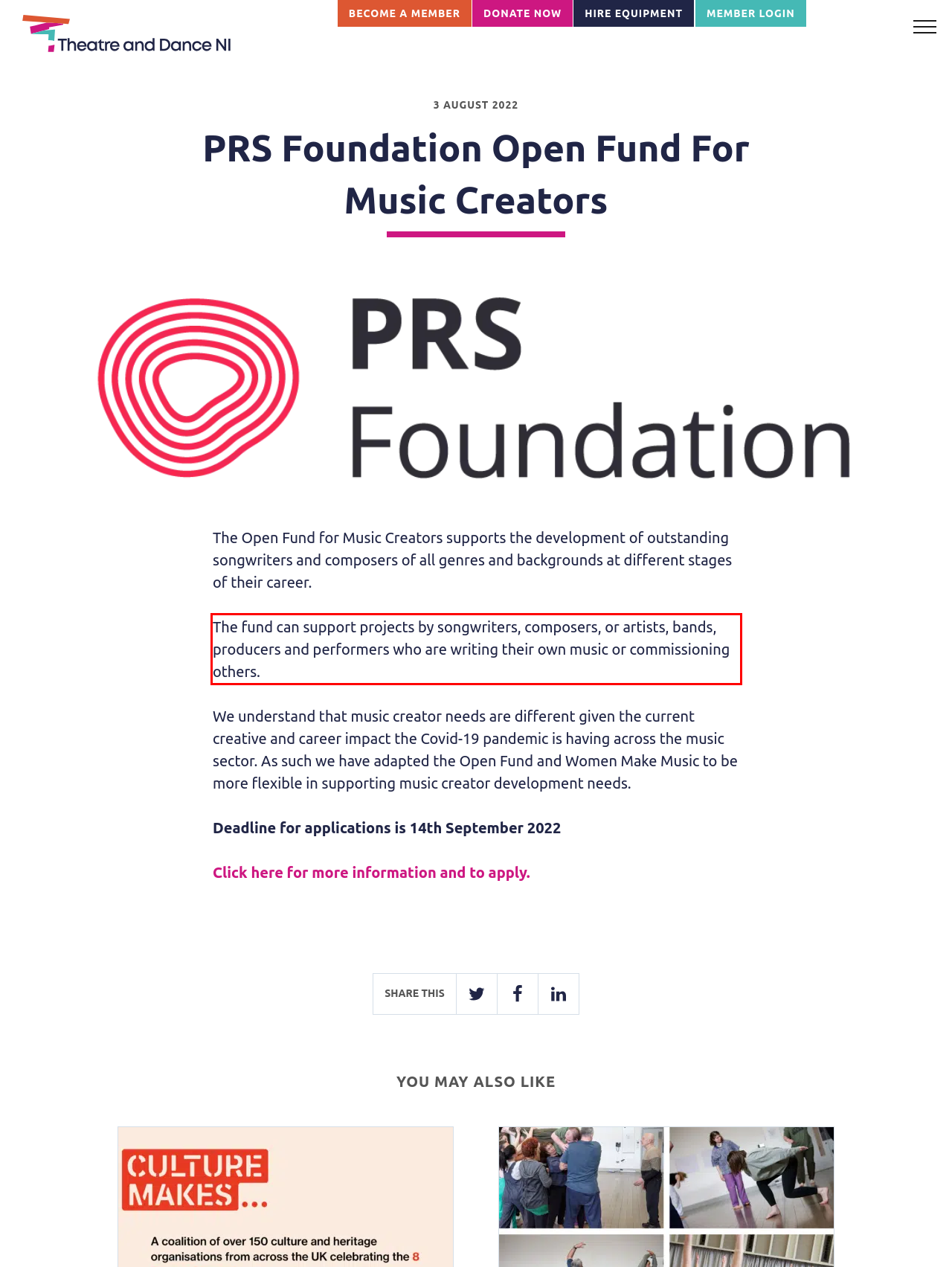Please perform OCR on the text content within the red bounding box that is highlighted in the provided webpage screenshot.

The fund can support projects by songwriters, composers, or artists, bands, producers and performers who are writing their own music or commissioning others.